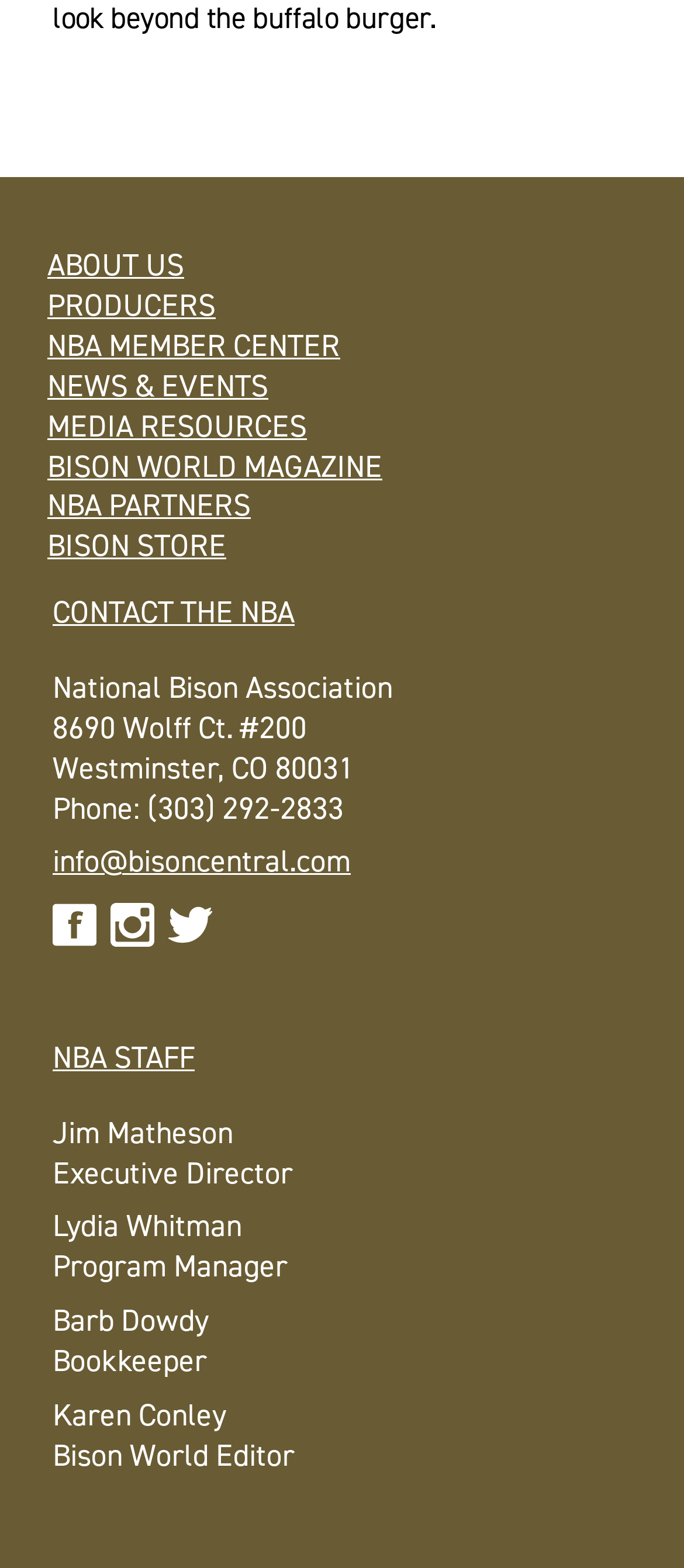What is the title of the magazine published by the organization?
Look at the screenshot and respond with one word or a short phrase.

Bison World Magazine